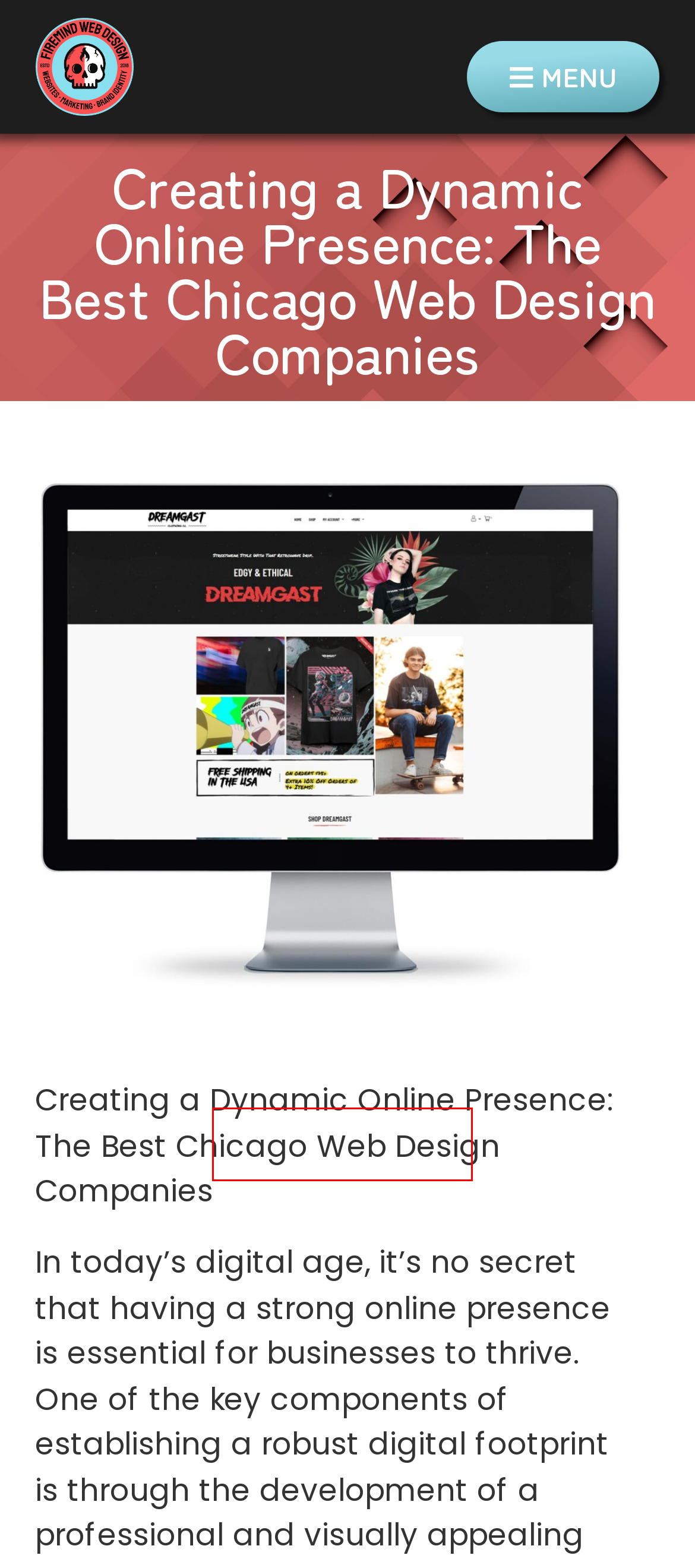You are presented with a screenshot of a webpage containing a red bounding box around an element. Determine which webpage description best describes the new webpage after clicking on the highlighted element. Here are the candidates:
A. V5 Online - Firemind Web Design
B. What The Dance - Firemind Web Design
C. DreamGast Clothing Co. - Firemind Web Design
D. Contact Us - Firemind Web Design
E. Responsive Web Design - Firemind Web Design
F. Frosty's Bar - Firemind Web Design
G. Online Stores & E-Commerce - Firemind Web Design
H. Privacy Policy - Firemind Web Design

D